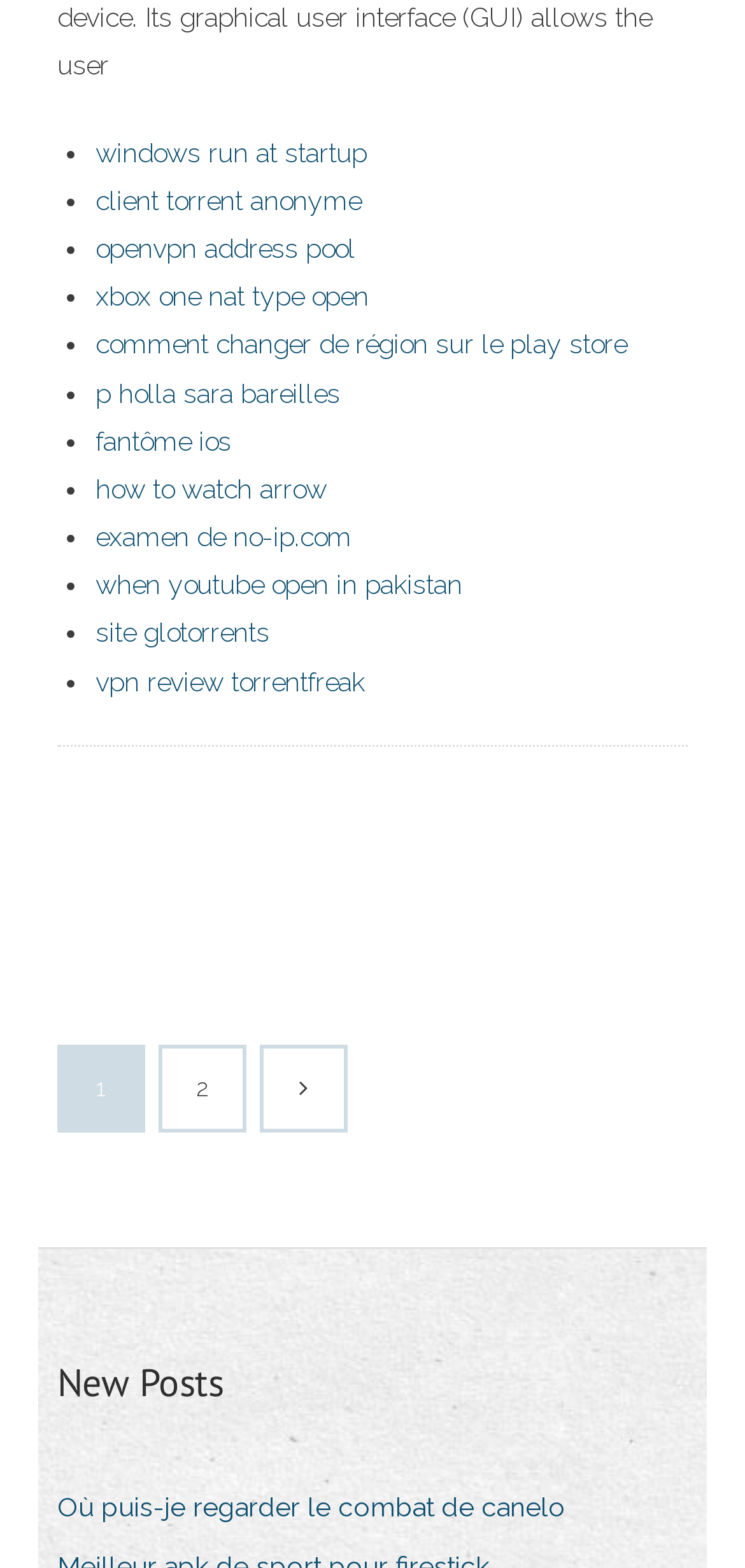Provide the bounding box coordinates, formatted as (top-left x, top-left y, bottom-right x, bottom-right y), with all values being floating point numbers between 0 and 1. Identify the bounding box of the UI element that matches the description: arXiv ID

None